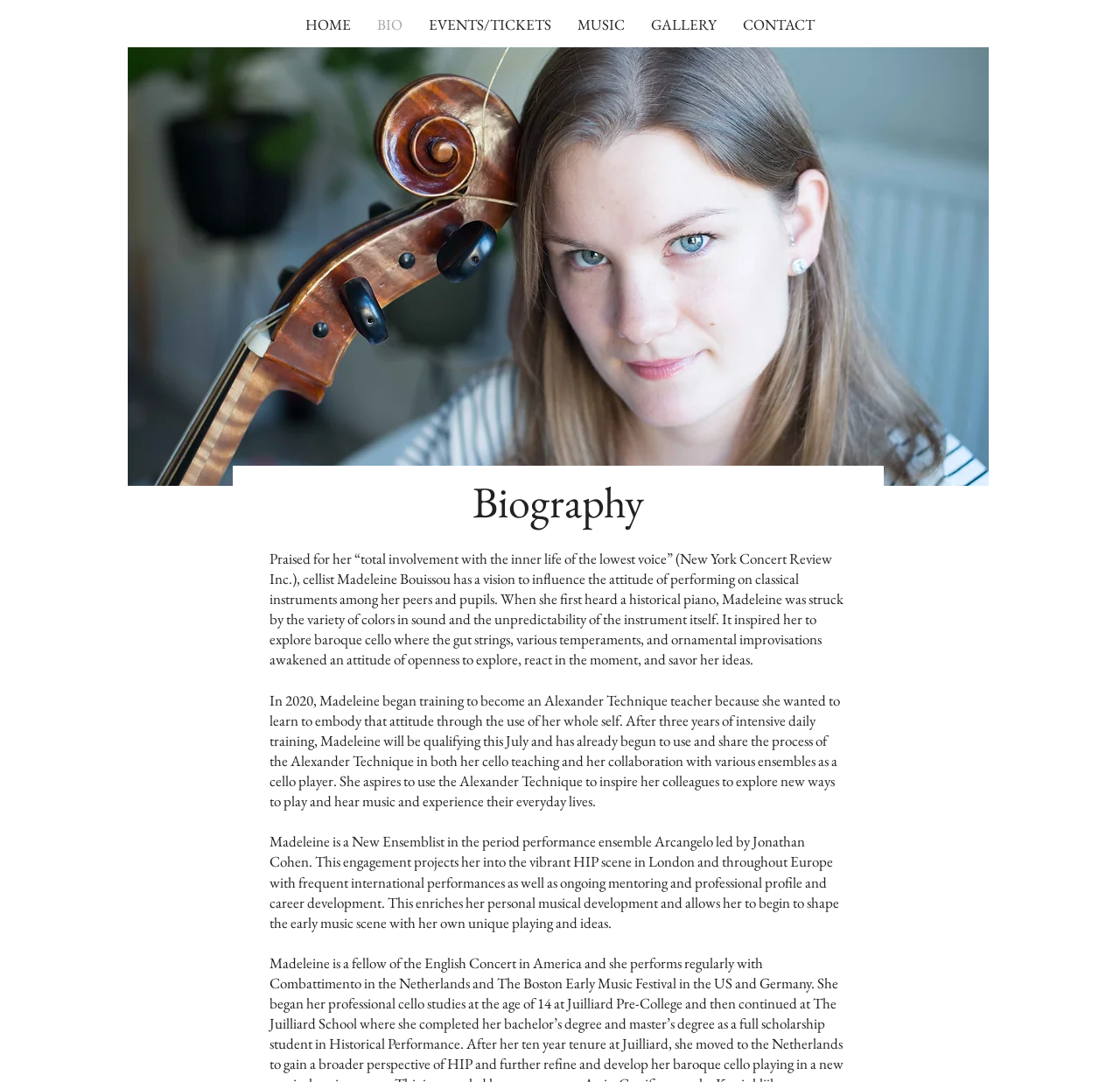What is the location of Madeleine's frequent international performances?
Please craft a detailed and exhaustive response to the question.

As mentioned in the biography section, Madeleine's engagement with the period performance ensemble Arcangelo projects her into the vibrant HIP scene in London and throughout Europe with frequent international performances.